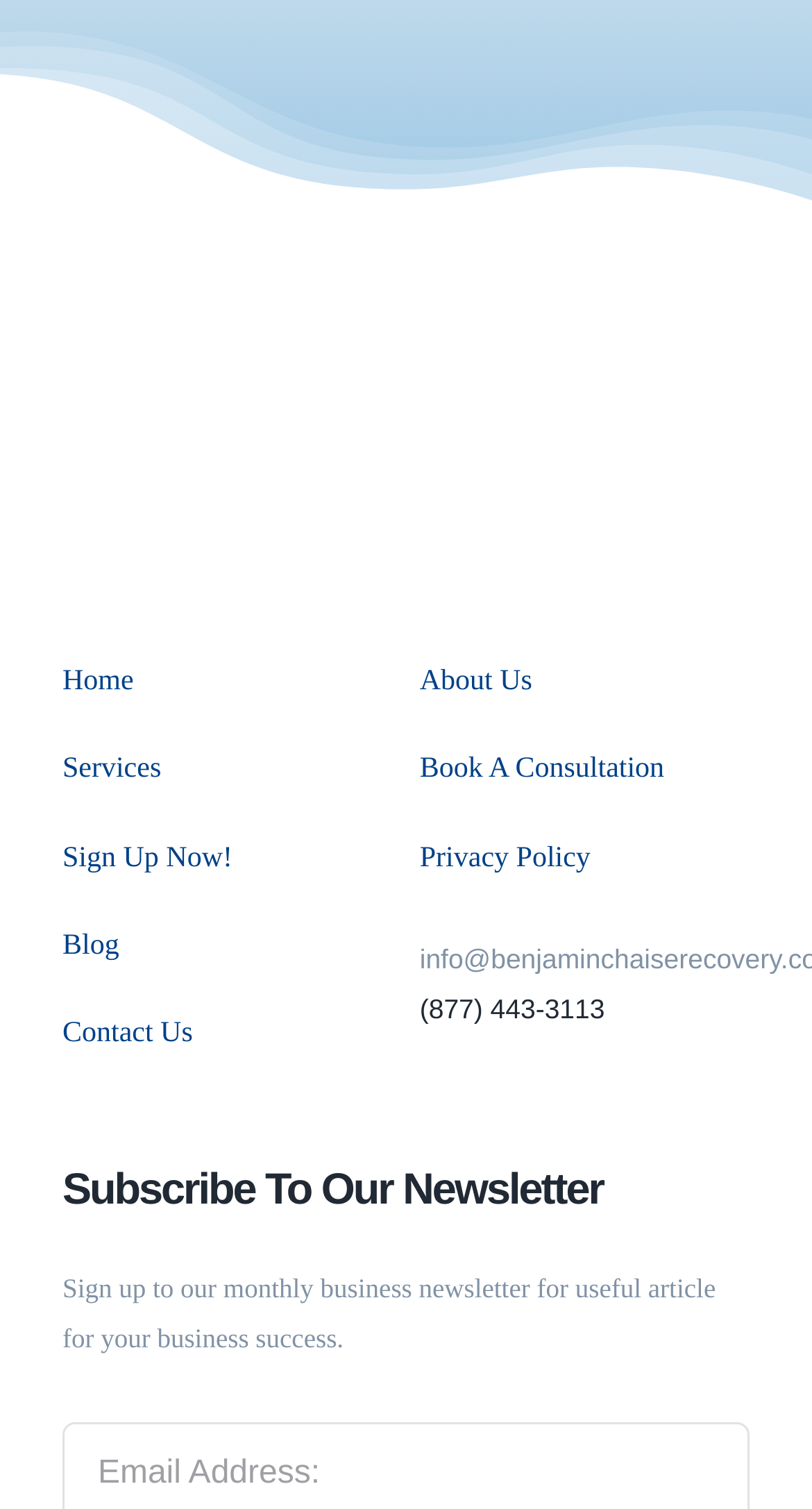Answer the question using only a single word or phrase: 
How many navigation menus are on the webpage?

2